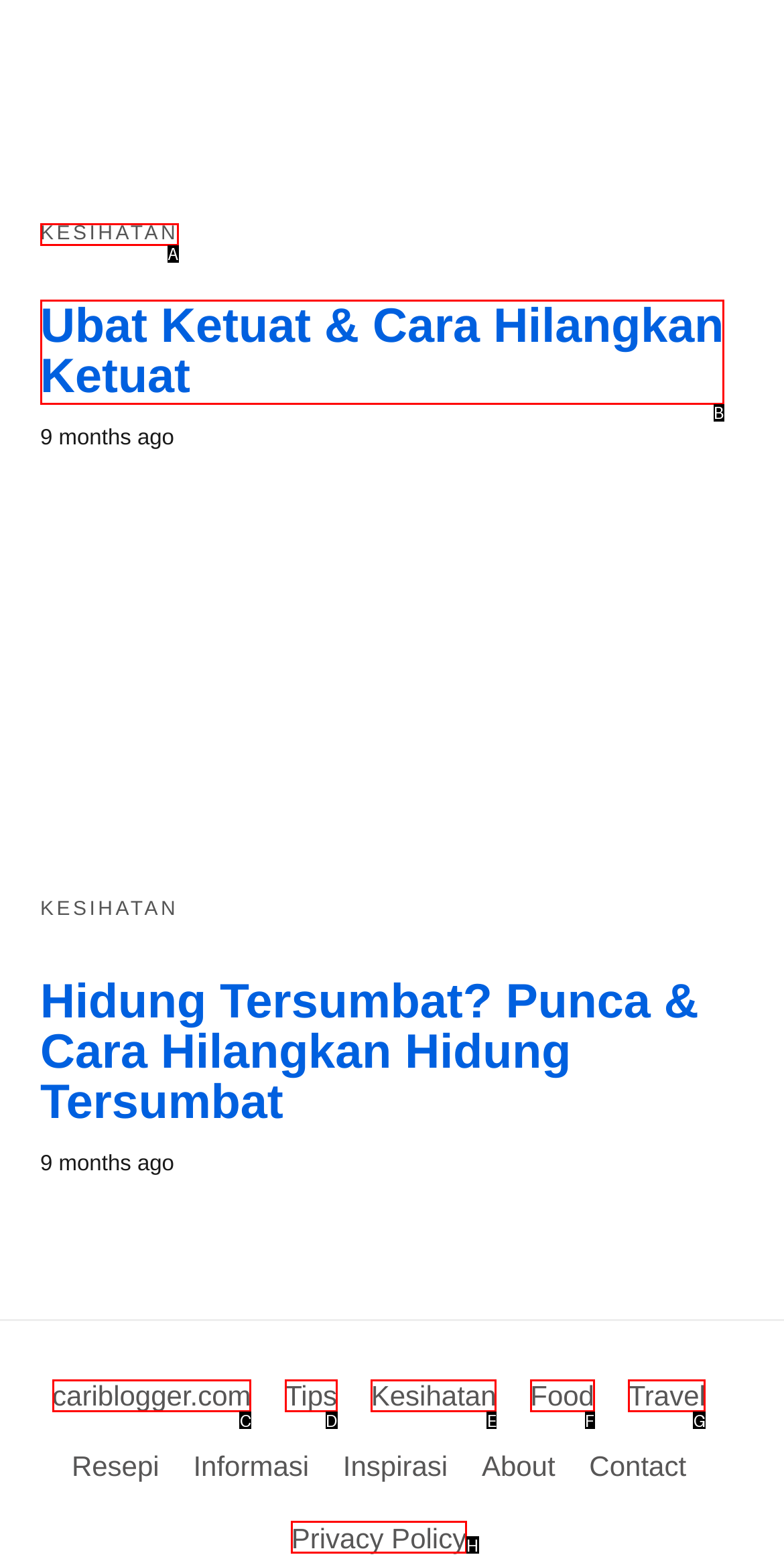Based on the provided element description: Privacy Policy, identify the best matching HTML element. Respond with the corresponding letter from the options shown.

H